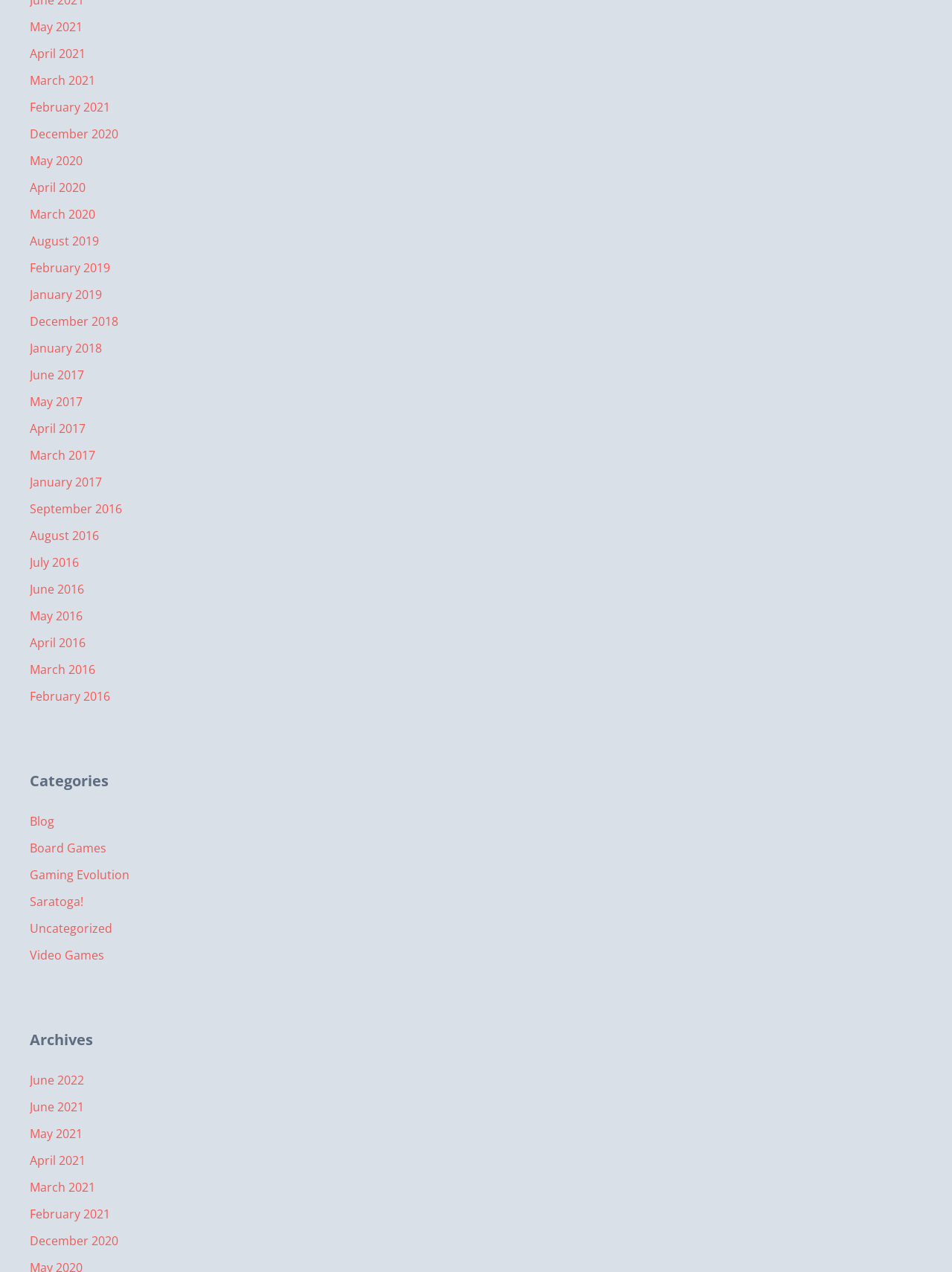Please analyze the image and give a detailed answer to the question:
What is the earliest month listed in the Archives section?

I looked at the Archives section and found the earliest month listed, which is June 2016. This is determined by comparing the y1 and y2 coordinates of each link element in the Archives section and finding the one with the smallest y1 value, which corresponds to the topmost element.